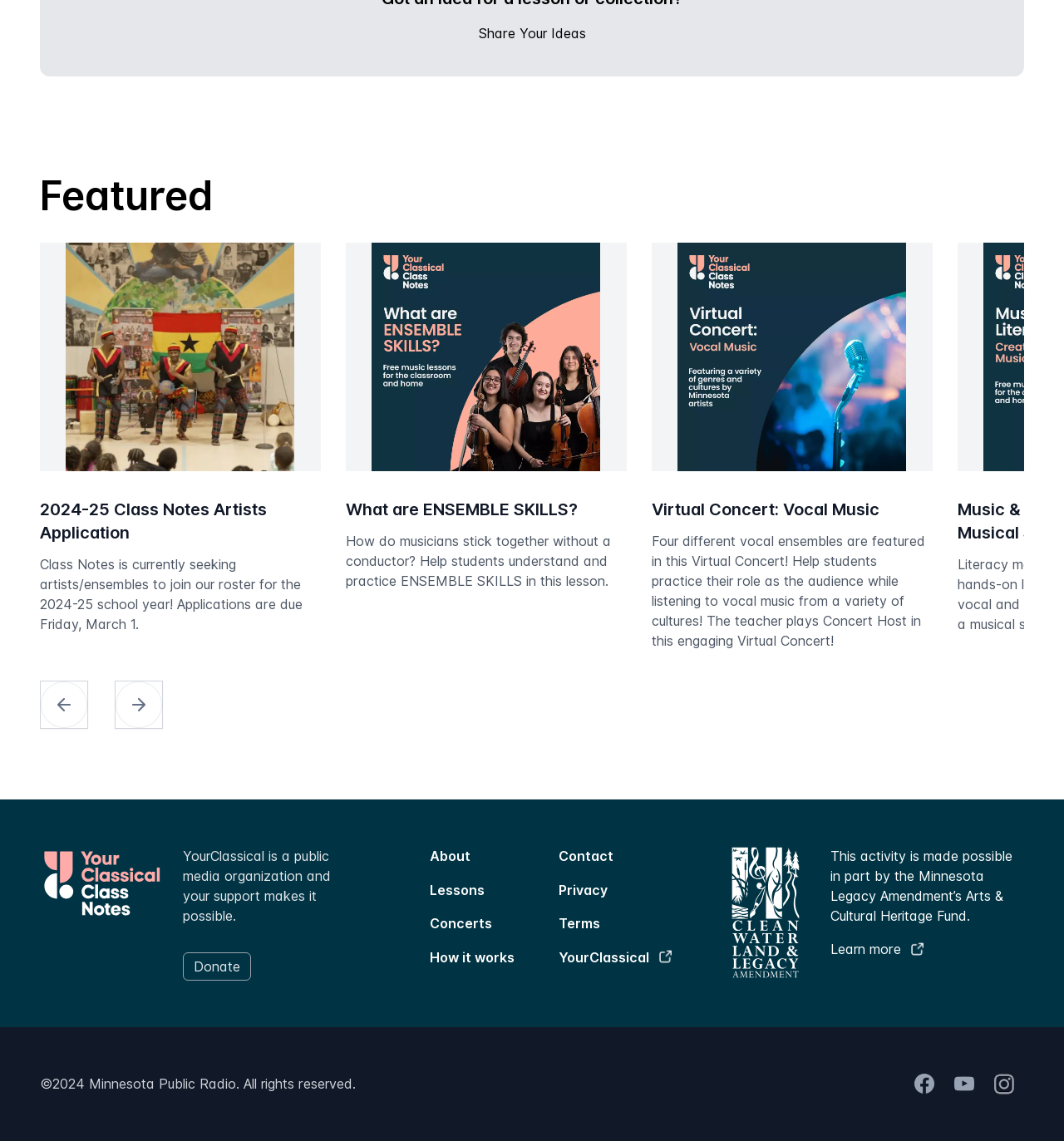Respond concisely with one word or phrase to the following query:
What is the purpose of the 'Donate' button?

To support the organization